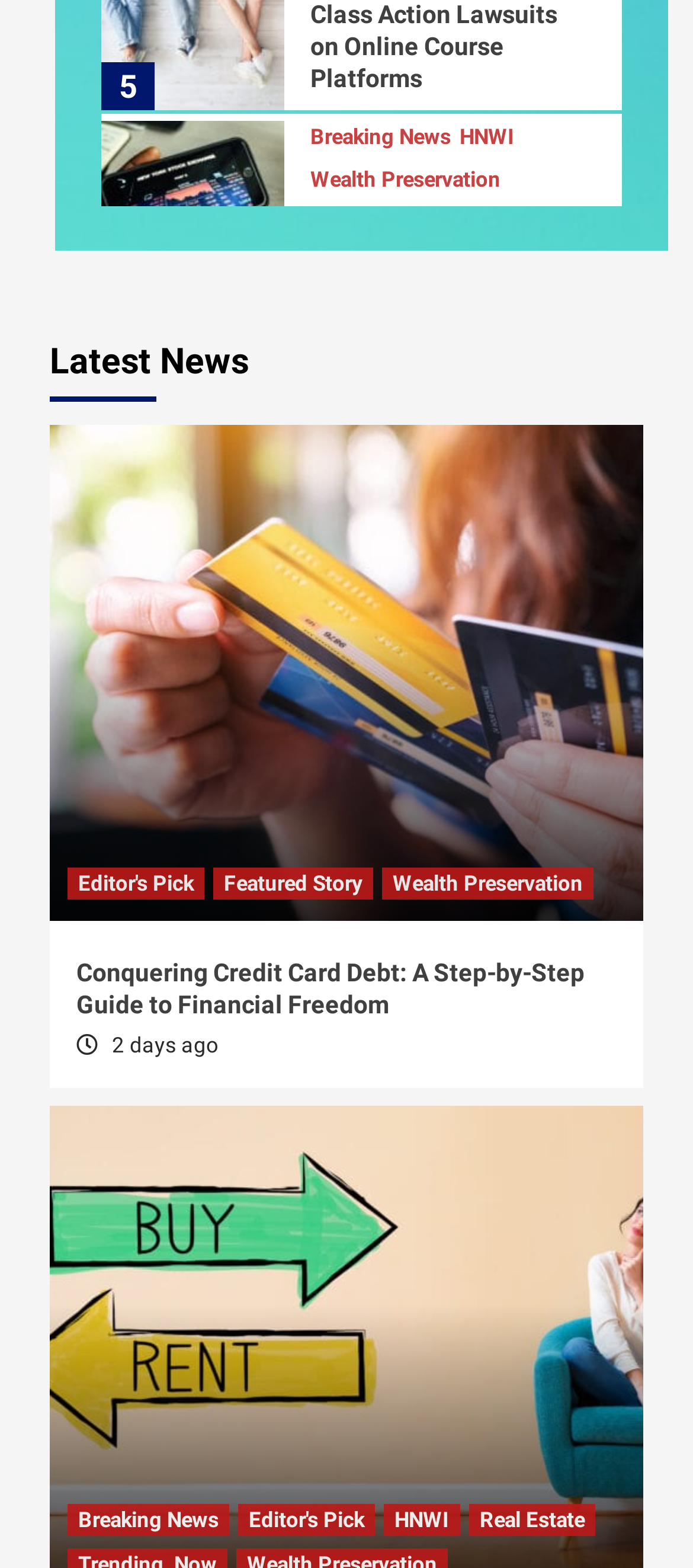What is the type of content featured in the section with the heading 'Latest News'?
Answer the question with a detailed explanation, including all necessary information.

The section with the heading 'Latest News' features news content, as indicated by the presence of article titles and links, as well as the categorization of articles under different topics such as 'Editor's Pick', 'Featured Story', and 'Wealth Preservation'.